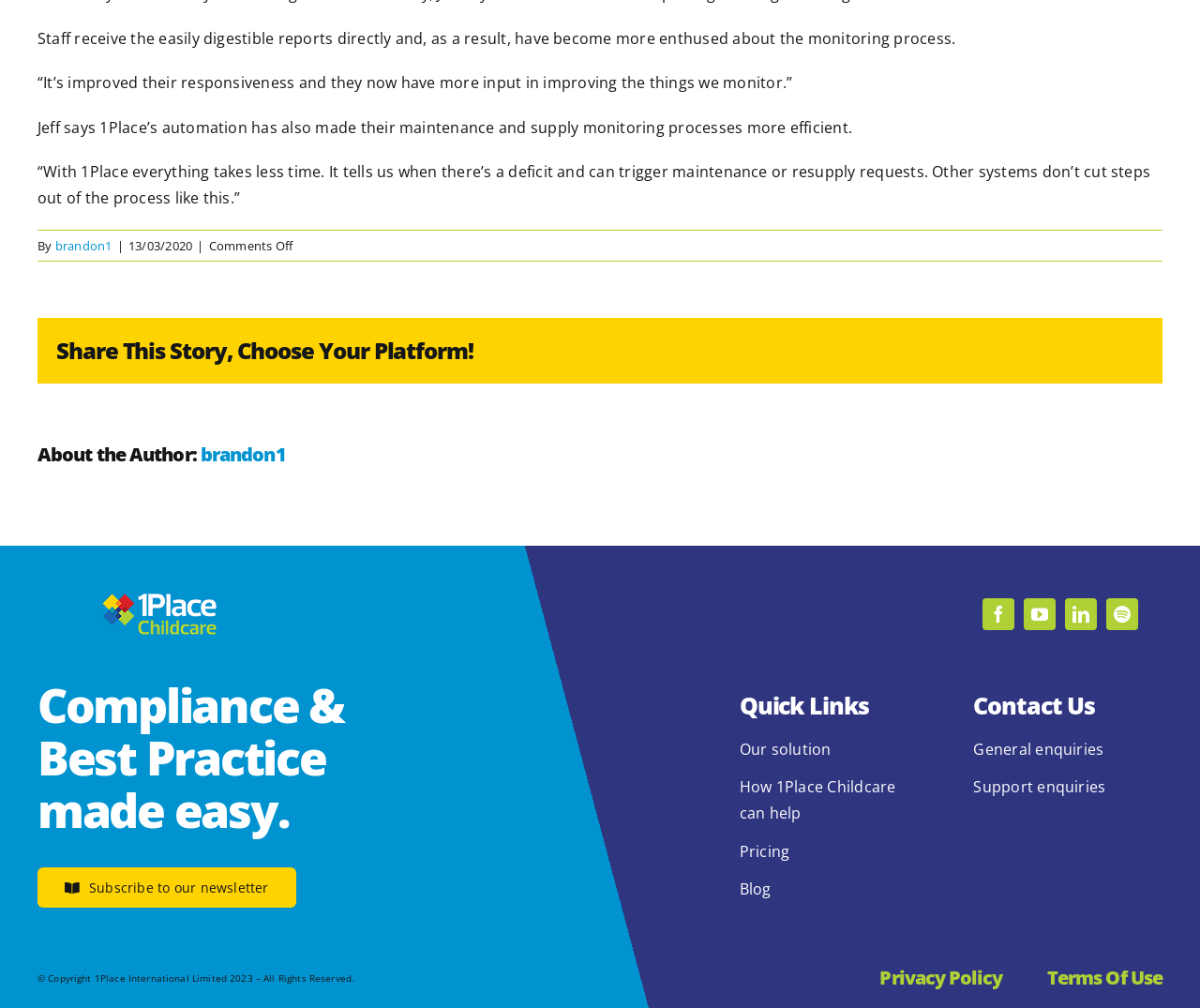Please determine the bounding box coordinates of the clickable area required to carry out the following instruction: "Read the blog". The coordinates must be four float numbers between 0 and 1, represented as [left, top, right, bottom].

[0.616, 0.87, 0.774, 0.898]